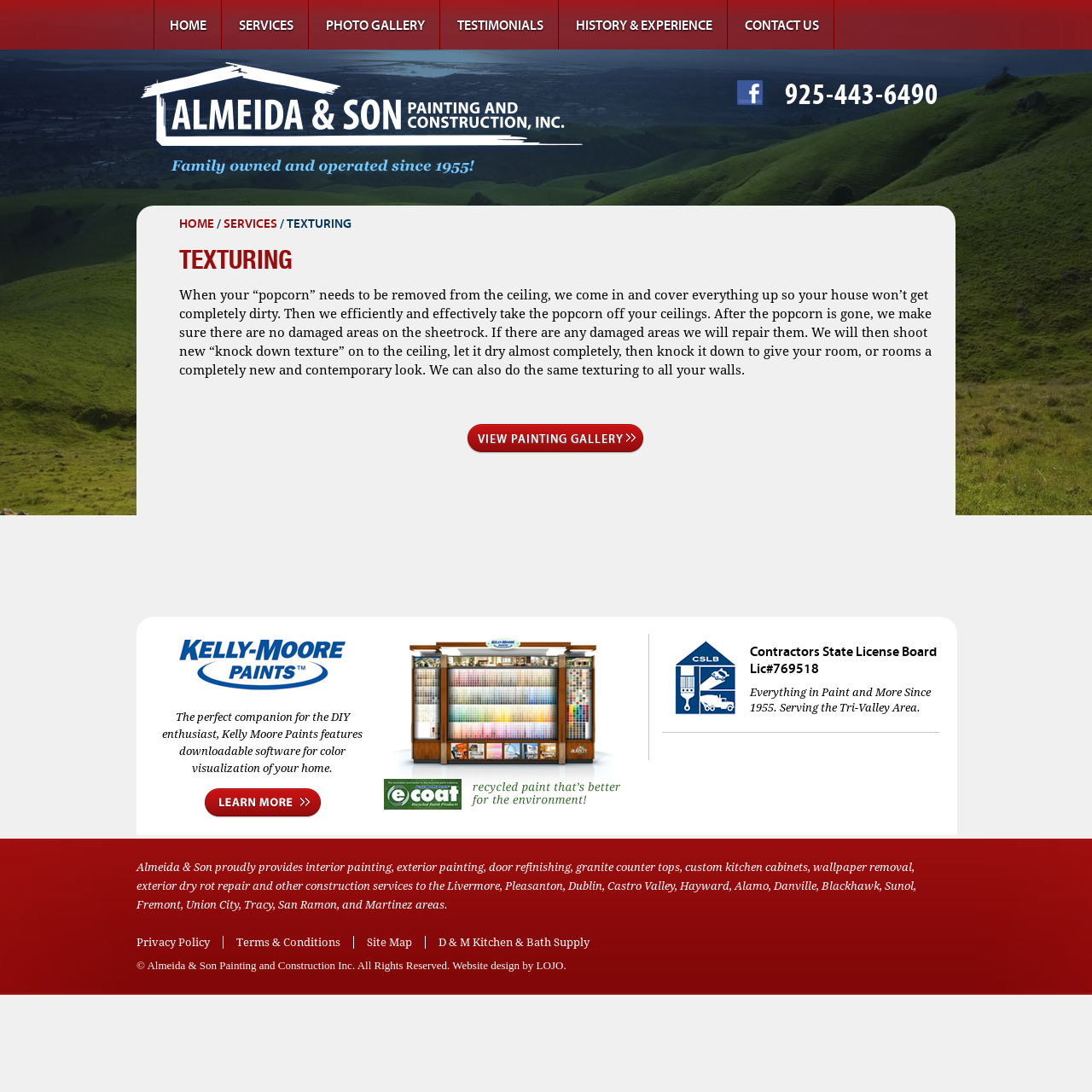Locate the bounding box coordinates of the element's region that should be clicked to carry out the following instruction: "go to home page". The coordinates need to be four float numbers between 0 and 1, i.e., [left, top, right, bottom].

[0.141, 0.0, 0.204, 0.045]